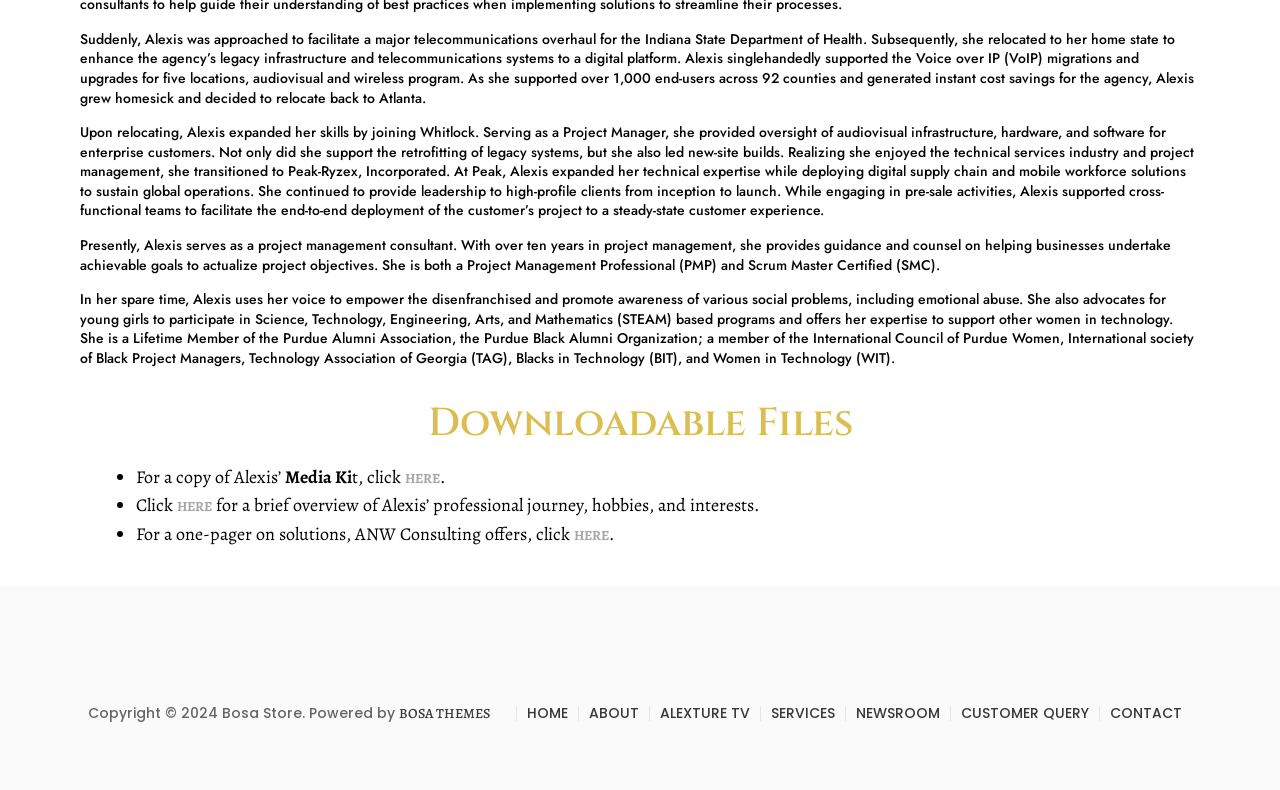What is Alexis' profession?
Please elaborate on the answer to the question with detailed information.

Based on the webpage content, Alexis serves as a project management consultant, providing guidance and counsel on helping businesses undertake achievable goals to actualize project objectives.